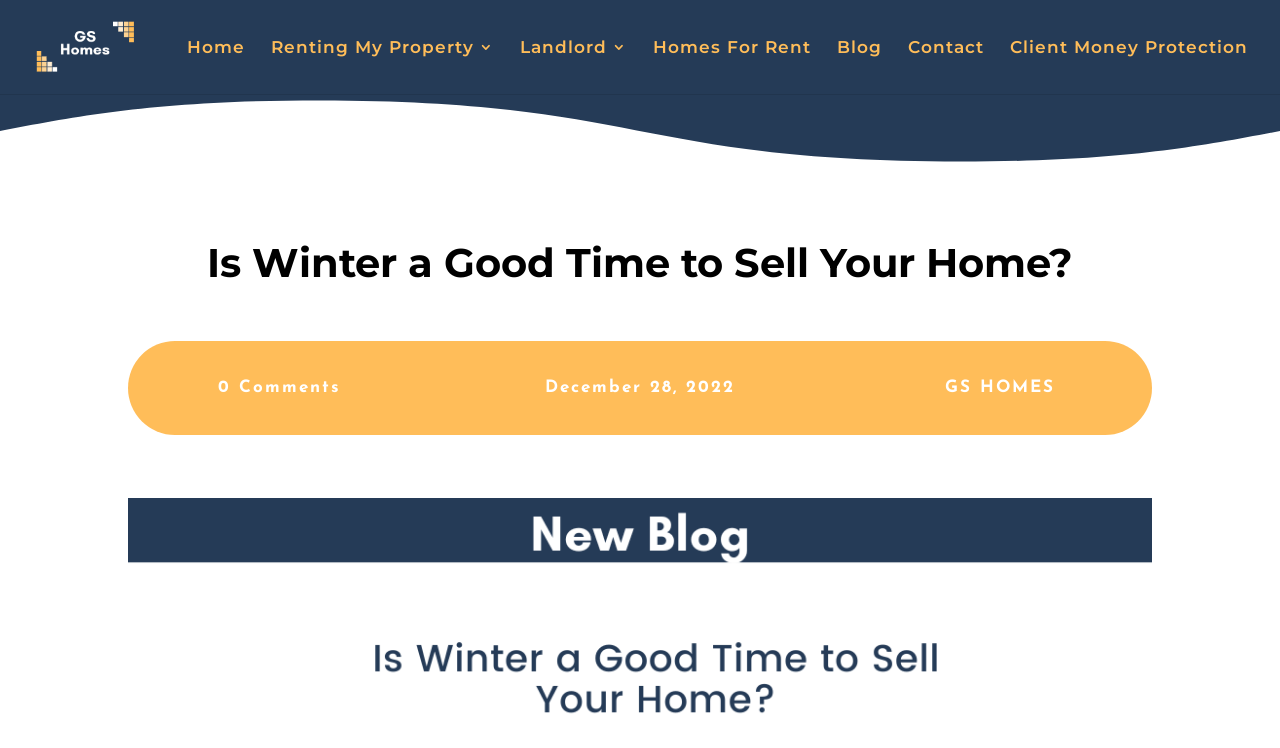Find the bounding box coordinates of the area that needs to be clicked in order to achieve the following instruction: "view comments". The coordinates should be specified as four float numbers between 0 and 1, i.e., [left, top, right, bottom].

[0.171, 0.507, 0.267, 0.529]